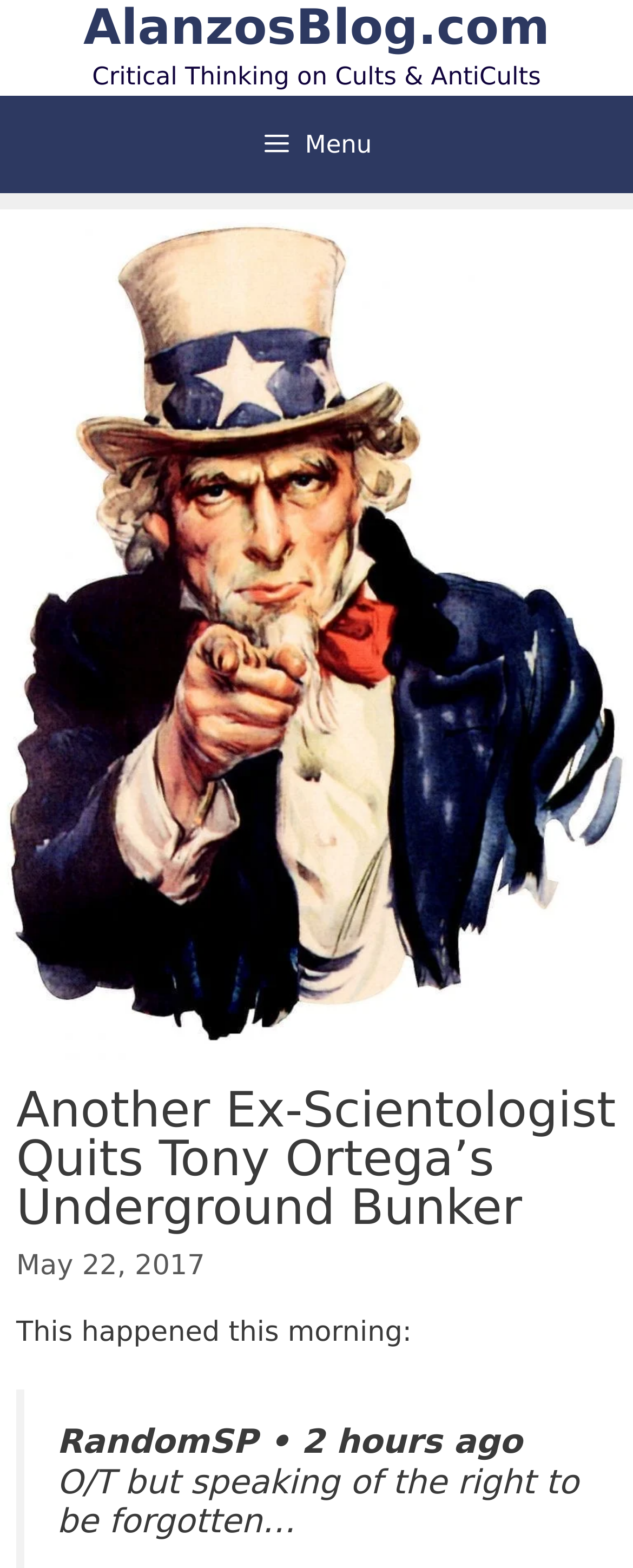When was the blog post published?
Can you provide a detailed and comprehensive answer to the question?

I found the answer by looking at the time element, which contains the text 'May 22, 2017'.